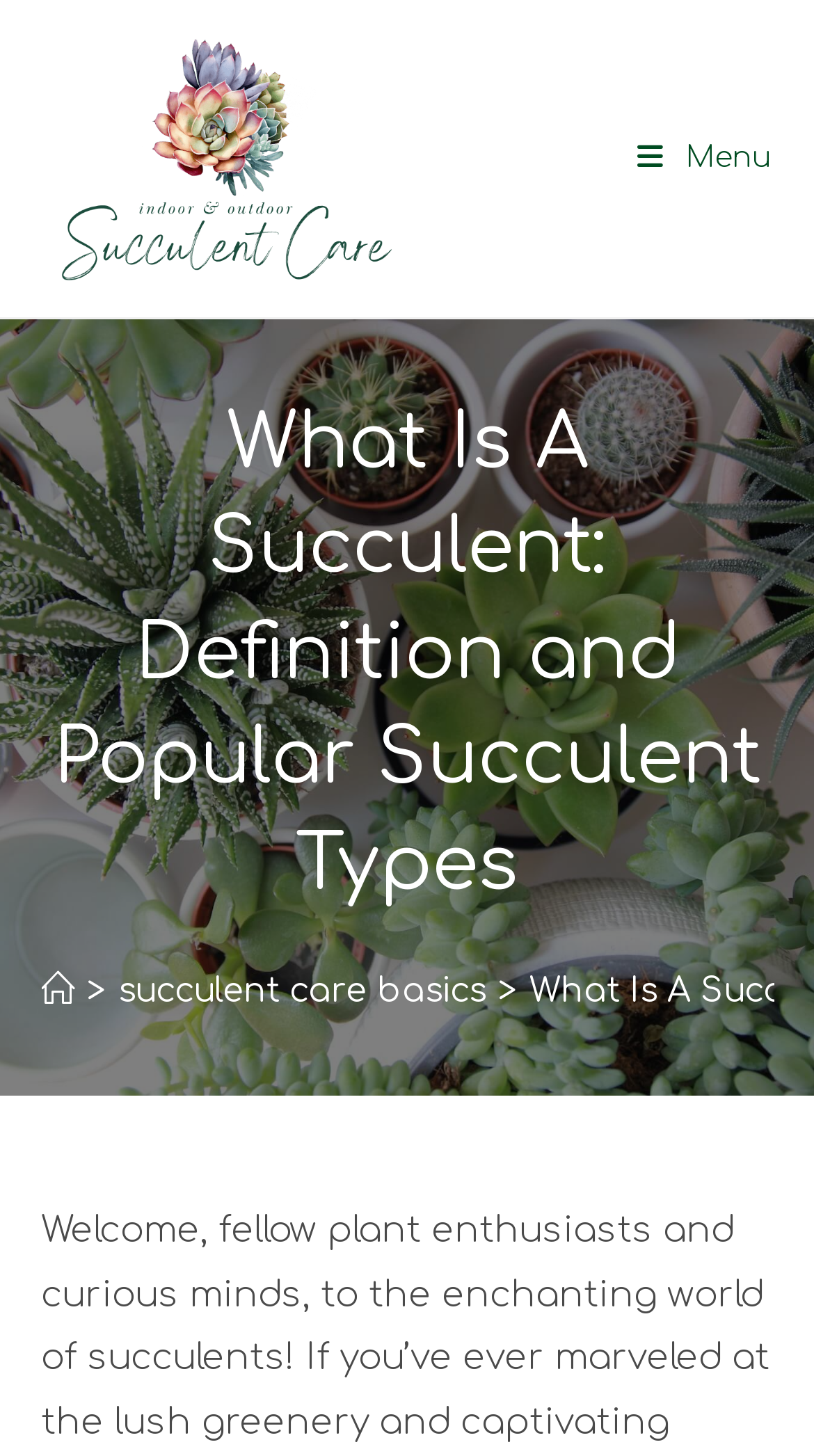Find the bounding box coordinates of the UI element according to this description: "Menu Close".

[0.783, 0.0, 0.949, 0.218]